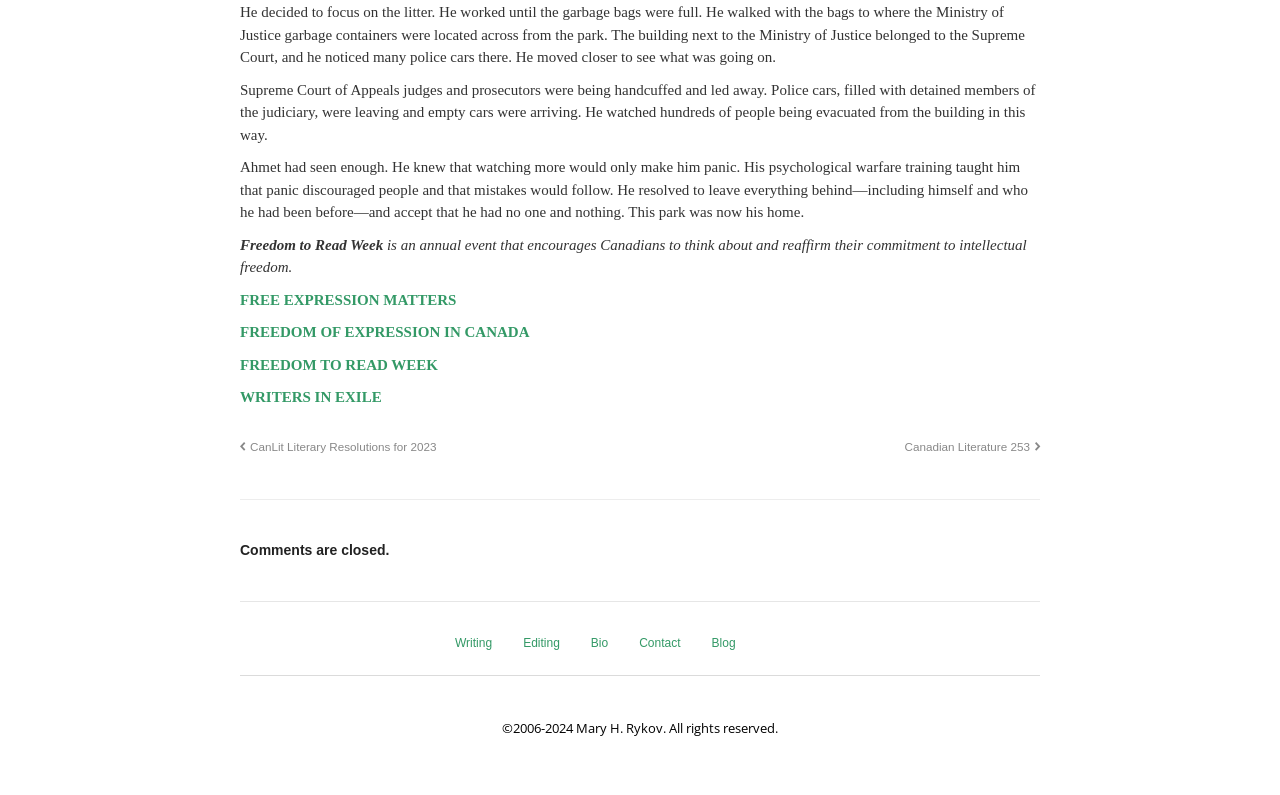Please indicate the bounding box coordinates of the element's region to be clicked to achieve the instruction: "Visit 'WRITERS IN EXILE'". Provide the coordinates as four float numbers between 0 and 1, i.e., [left, top, right, bottom].

[0.188, 0.49, 0.298, 0.51]